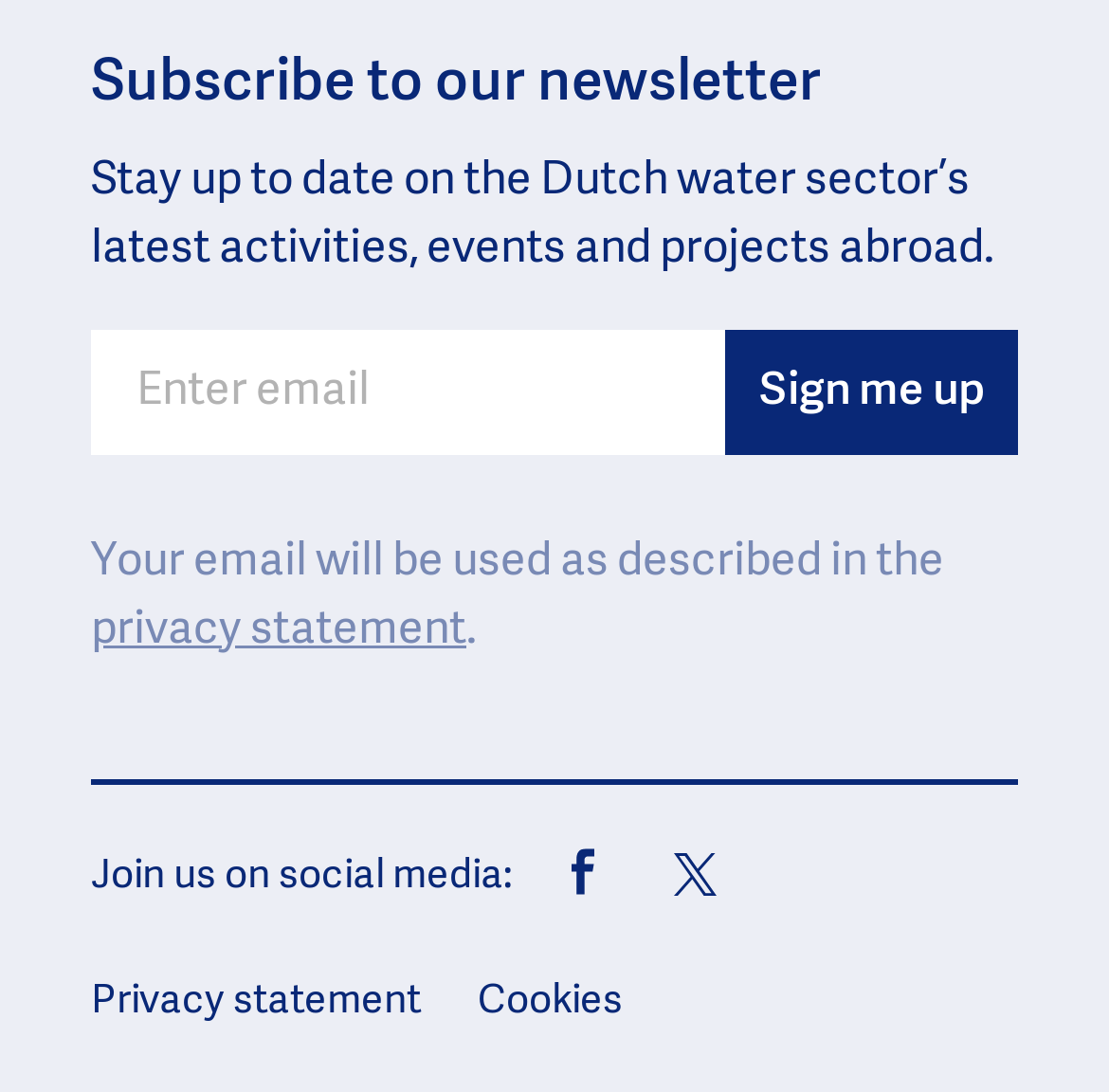How many social media platforms are linked?
Look at the webpage screenshot and answer the question with a detailed explanation.

There are two links with SVG icons, one labeled 'icon-facebook' and the other labeled 'icon-twitter', indicating that the webpage provides links to two social media platforms.